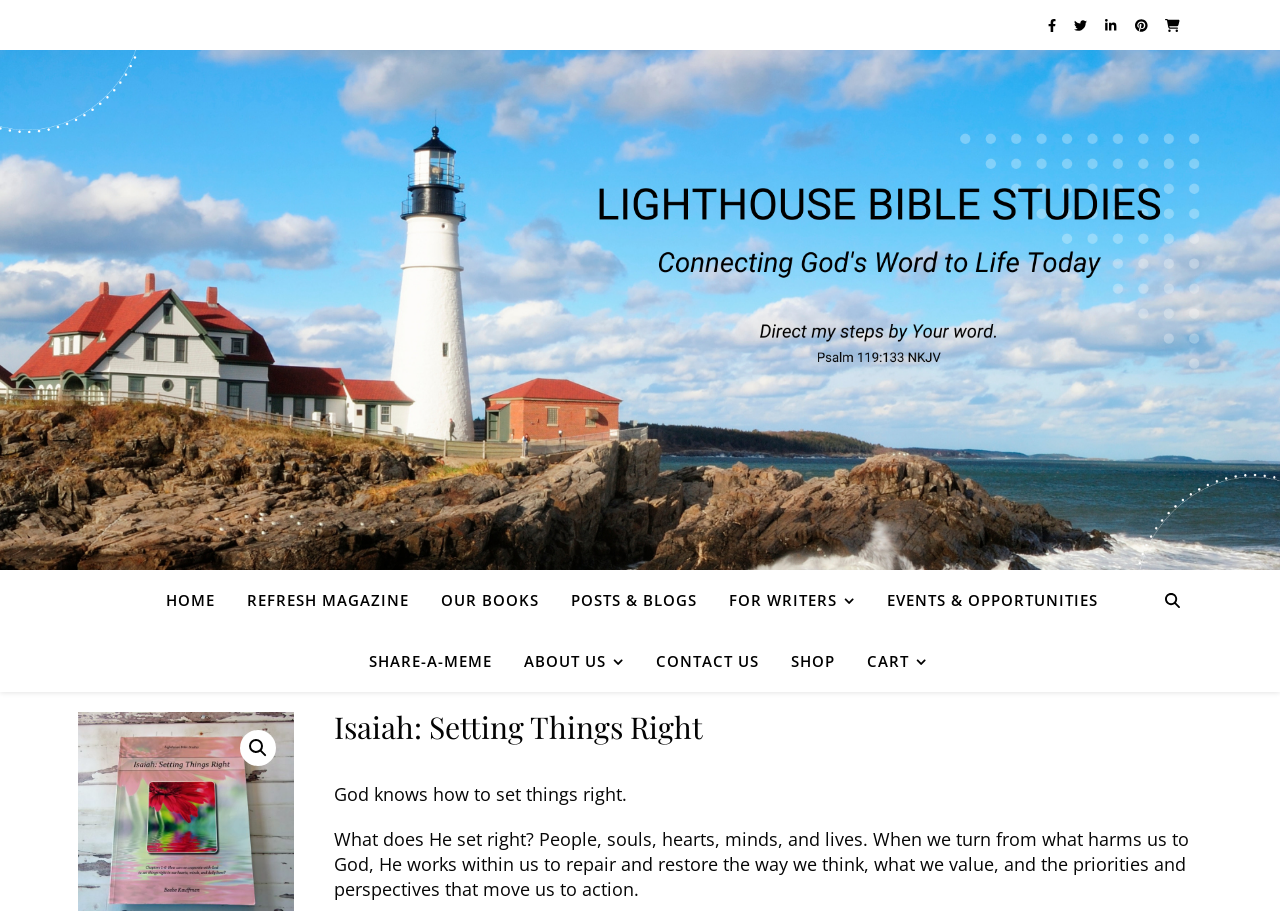Could you provide the bounding box coordinates for the portion of the screen to click to complete this instruction: "Read the latest posts and blogs"?

[0.434, 0.626, 0.557, 0.692]